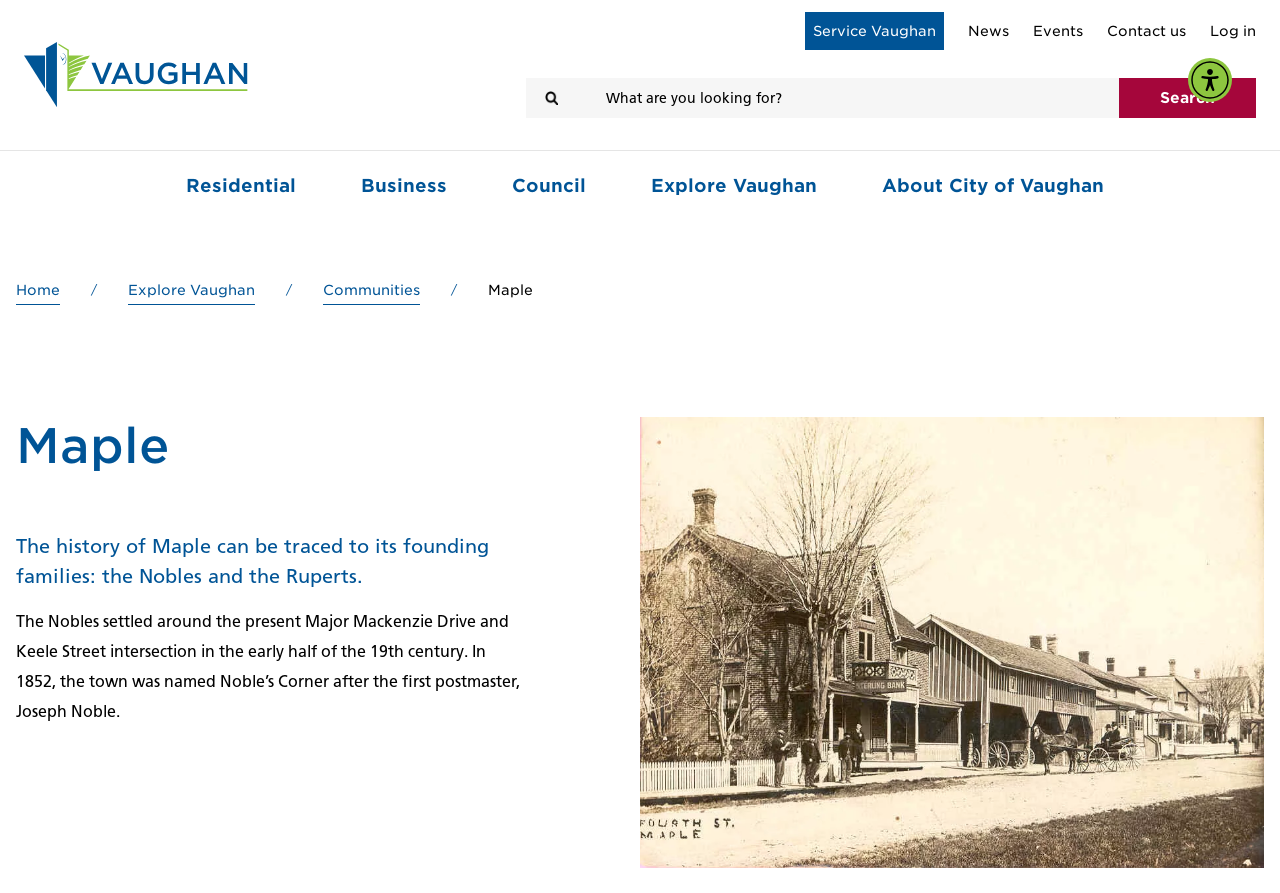Review the image closely and give a comprehensive answer to the question: What is the name of the city?

Based on the webpage's title 'Maple | City of Vaughan' and the content of the webpage, it is clear that the city being referred to is Vaughan.